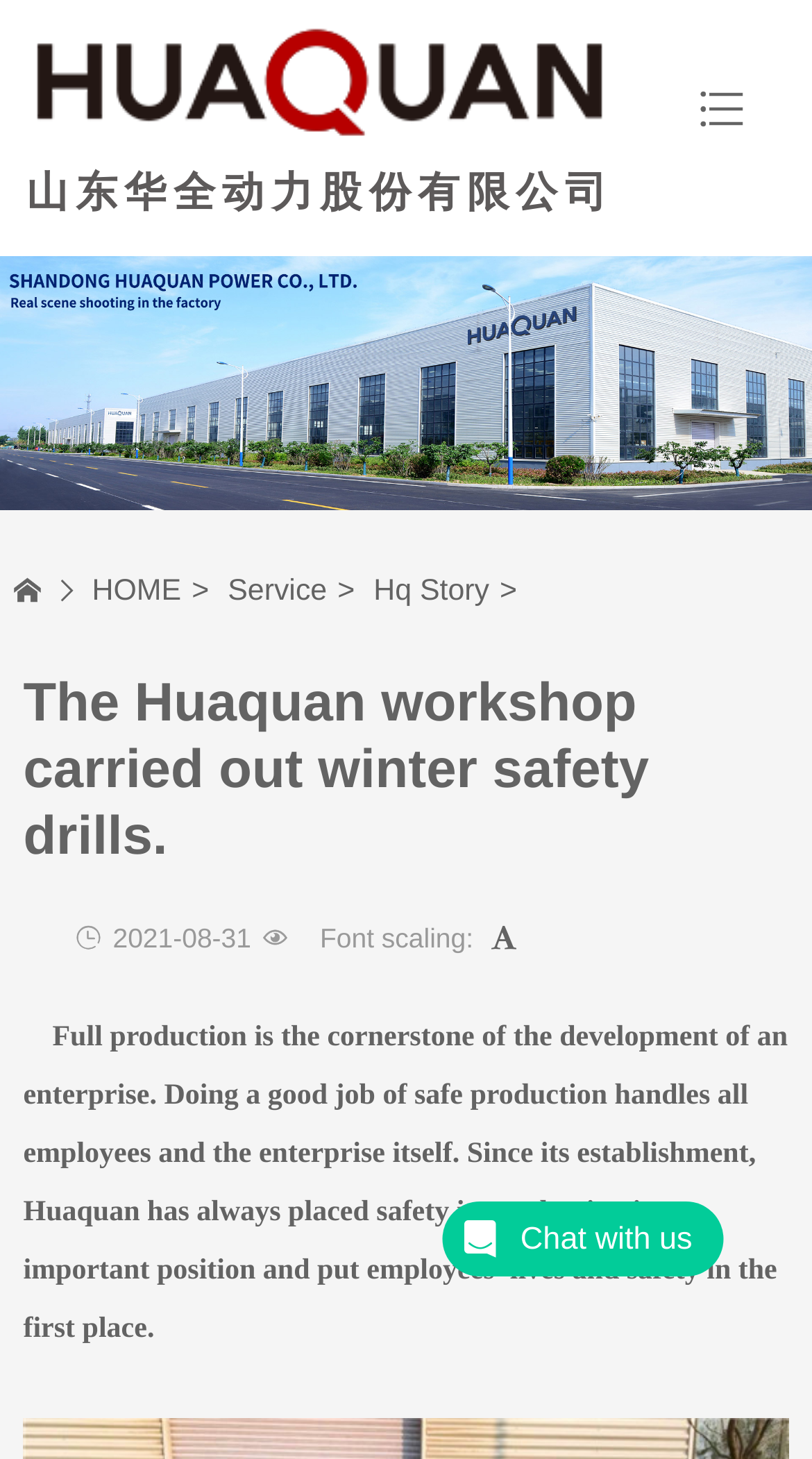Please provide a comprehensive response to the question based on the details in the image: What is the company name in Chinese?

I found the company name in Chinese by looking at the StaticText element with the text '山东华全动力股份有限公司' at coordinates [0.033, 0.117, 0.756, 0.148].